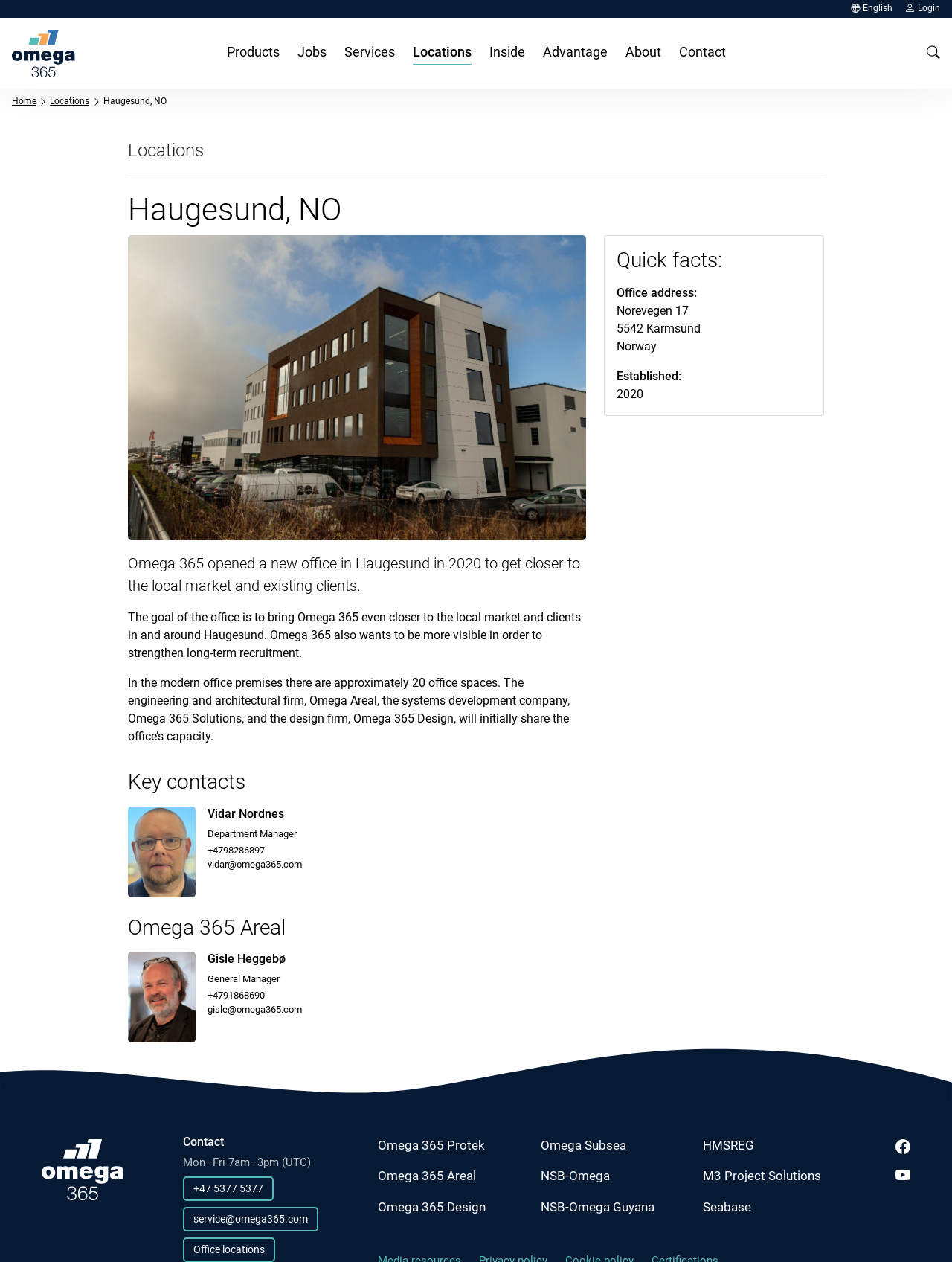Identify the bounding box for the UI element described as: "Home - Siquijor Guest House". The coordinates should be four float numbers between 0 and 1, i.e., [left, top, right, bottom].

None